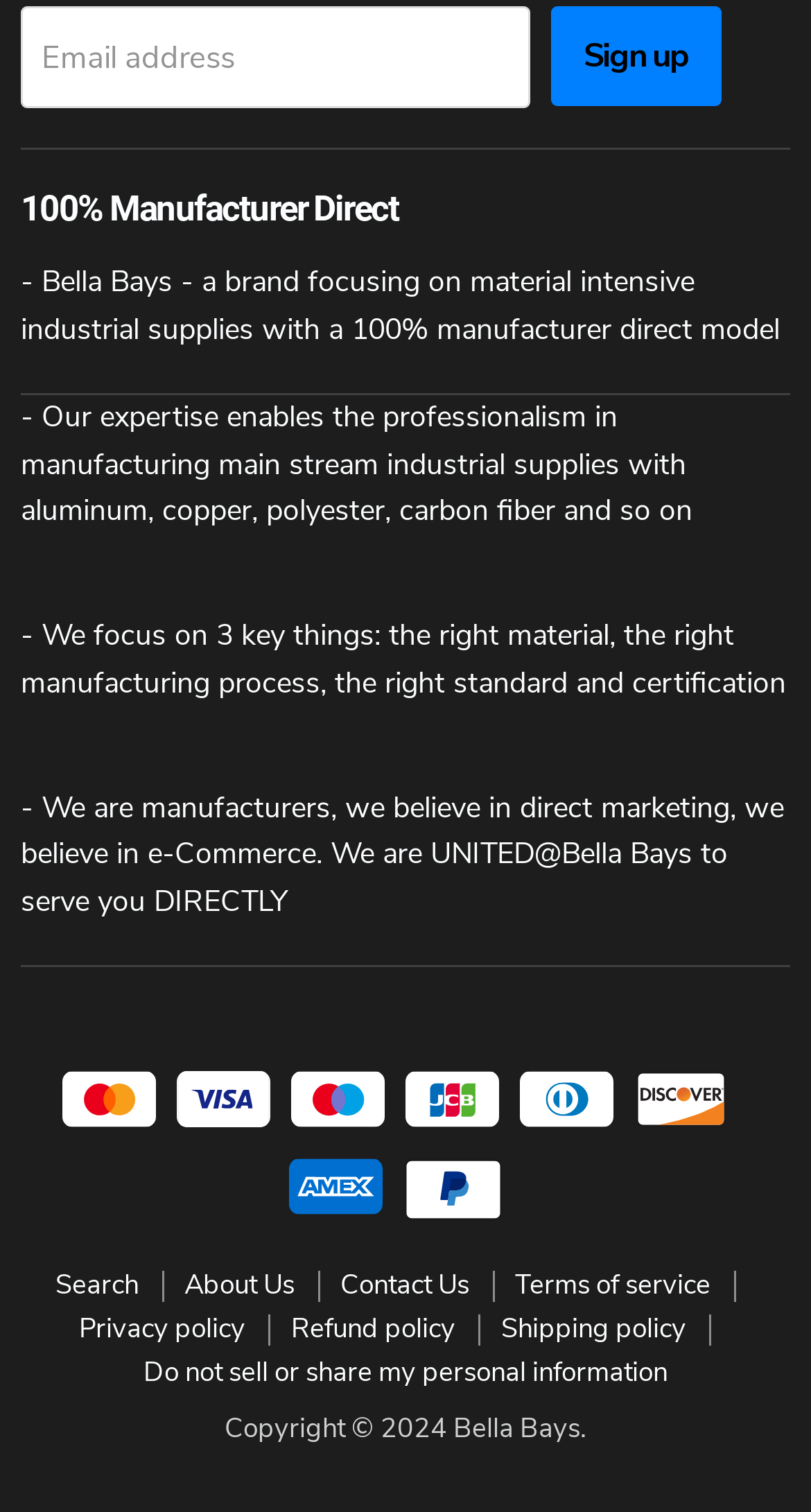Kindly provide the bounding box coordinates of the section you need to click on to fulfill the given instruction: "Sign up".

[0.678, 0.004, 0.89, 0.071]